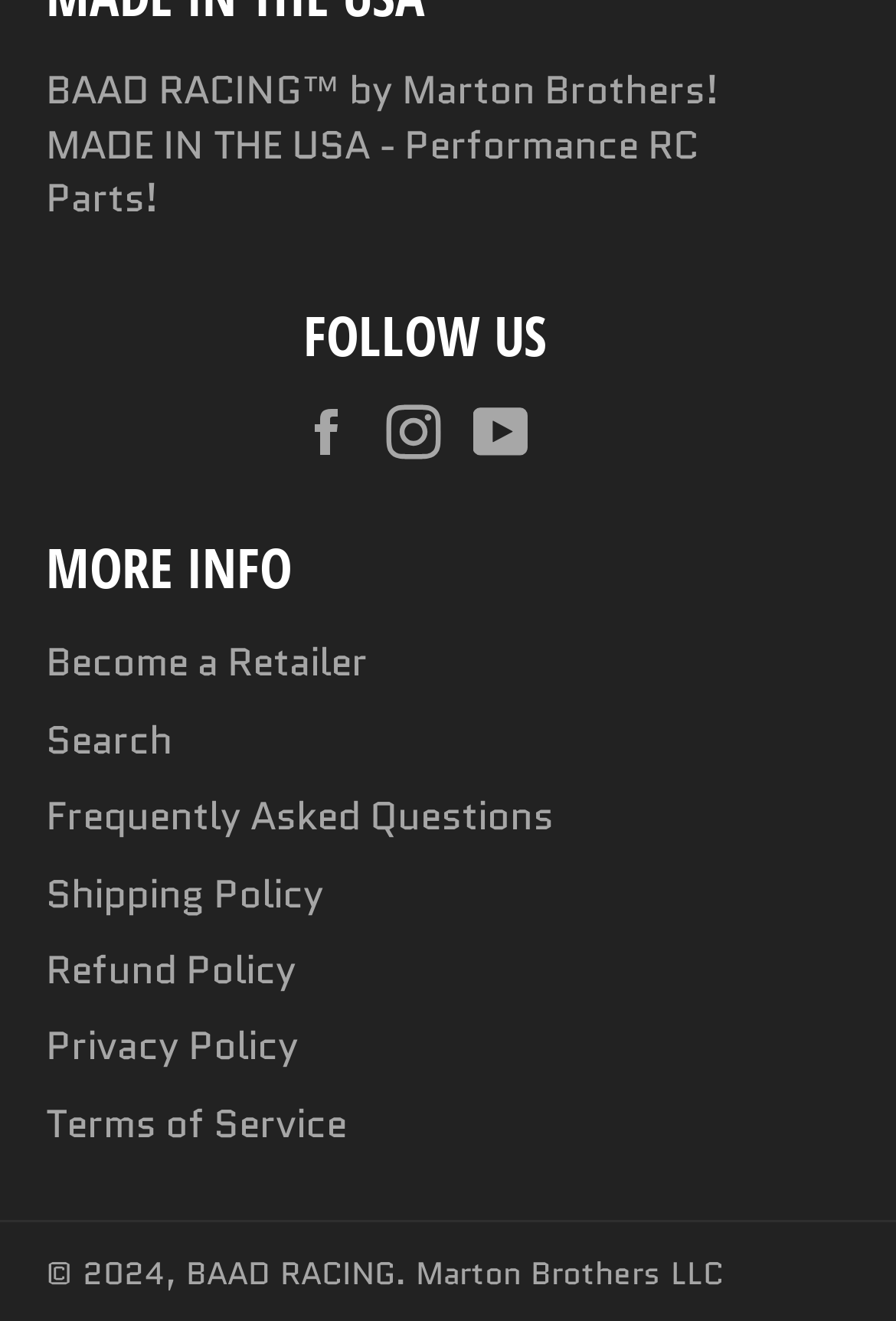Locate the bounding box coordinates of the clickable region necessary to complete the following instruction: "Become a retailer". Provide the coordinates in the format of four float numbers between 0 and 1, i.e., [left, top, right, bottom].

[0.051, 0.481, 0.41, 0.523]